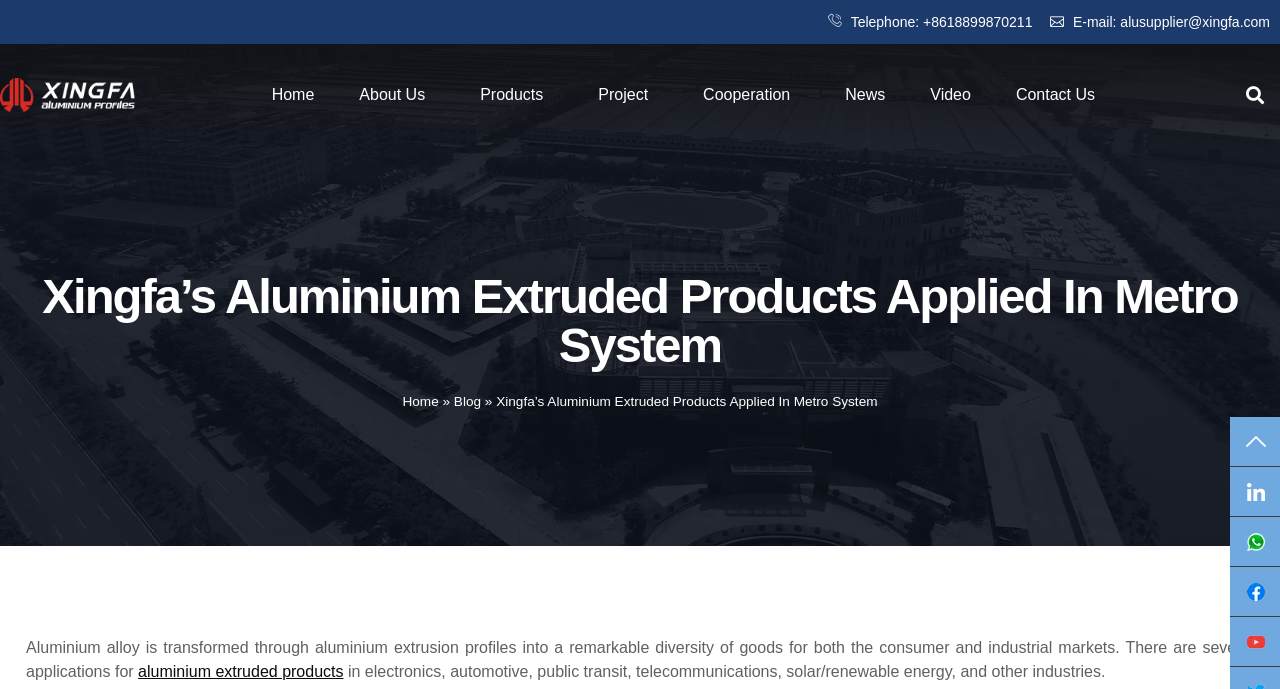Predict the bounding box coordinates of the area that should be clicked to accomplish the following instruction: "View a specific post". The bounding box coordinates should consist of four float numbers between 0 and 1, i.e., [left, top, right, bottom].

None